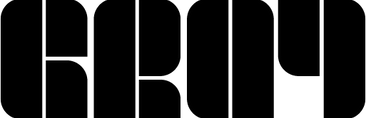Compose an extensive description of the image.

The image features the logo "GRAY," presented in a bold, modern typography that emphasizes the brand's contemporary aesthetic. The characters are styled in a sleek, black color against a transparent background, conveying a sense of sophistication and minimalism. This logo is likely representative of a brand or service that specializes in art or design, as suggested by the surrounding context of the webpage, which includes tips for curating art in interior spaces. The overall presentation of the logo aligns with the theme of art and interior design, aiming to inspire creativity and elegance in home decor.